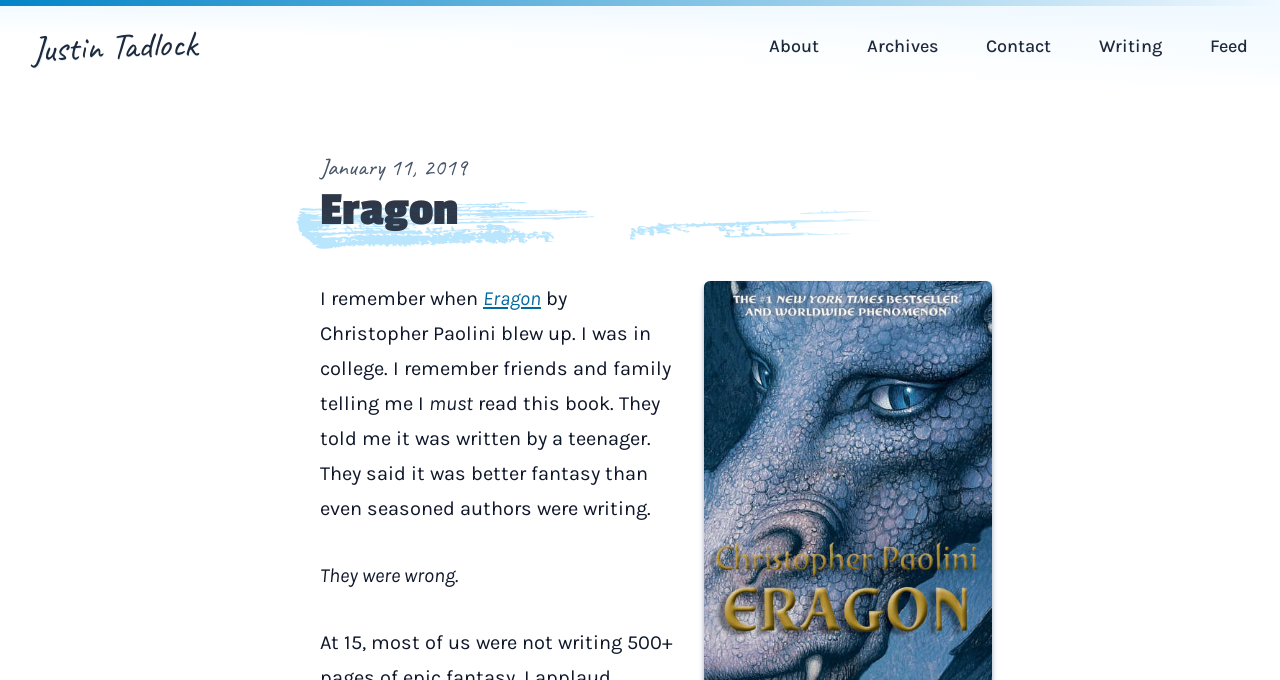Find the bounding box of the UI element described as: "Justin Tadlock". The bounding box coordinates should be given as four float values between 0 and 1, i.e., [left, top, right, bottom].

[0.024, 0.03, 0.154, 0.106]